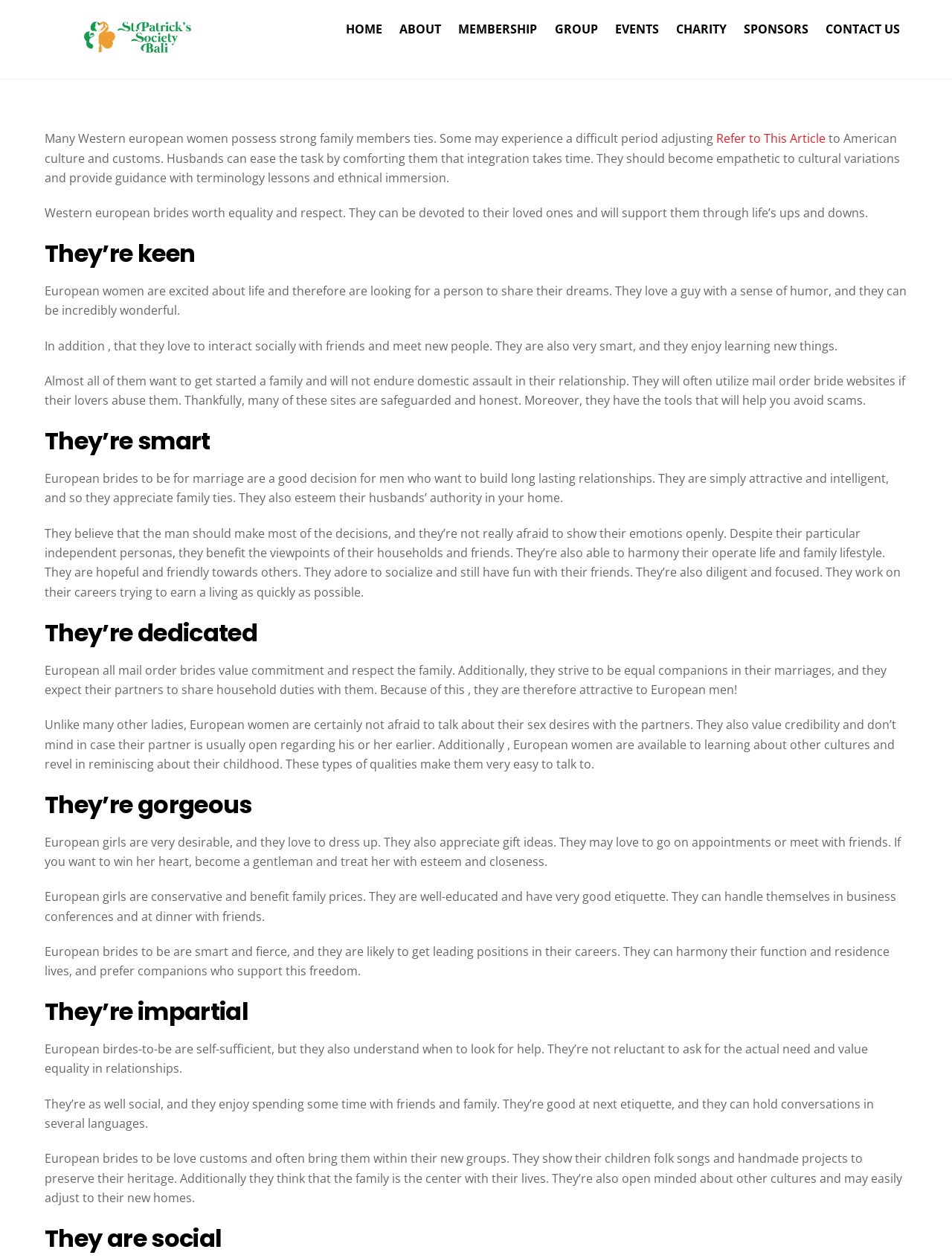Locate the bounding box coordinates of the element I should click to achieve the following instruction: "Click the HOME link".

[0.356, 0.009, 0.409, 0.036]